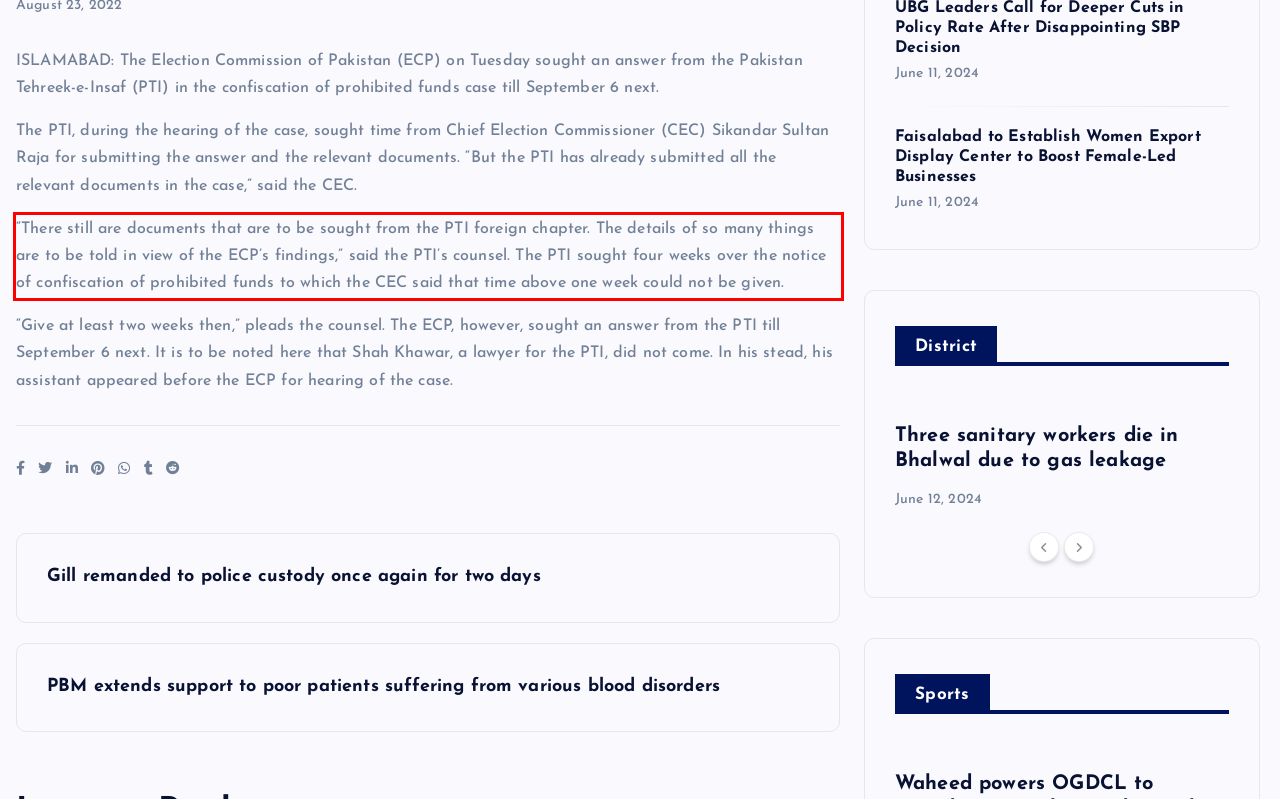You are looking at a screenshot of a webpage with a red rectangle bounding box. Use OCR to identify and extract the text content found inside this red bounding box.

“There still are documents that are to be sought from the PTI foreign chapter. The details of so many things are to be told in view of the ECP’s findings,” said the PTI’s counsel. The PTI sought four weeks over the notice of confiscation of prohibited funds to which the CEC said that time above one week could not be given.